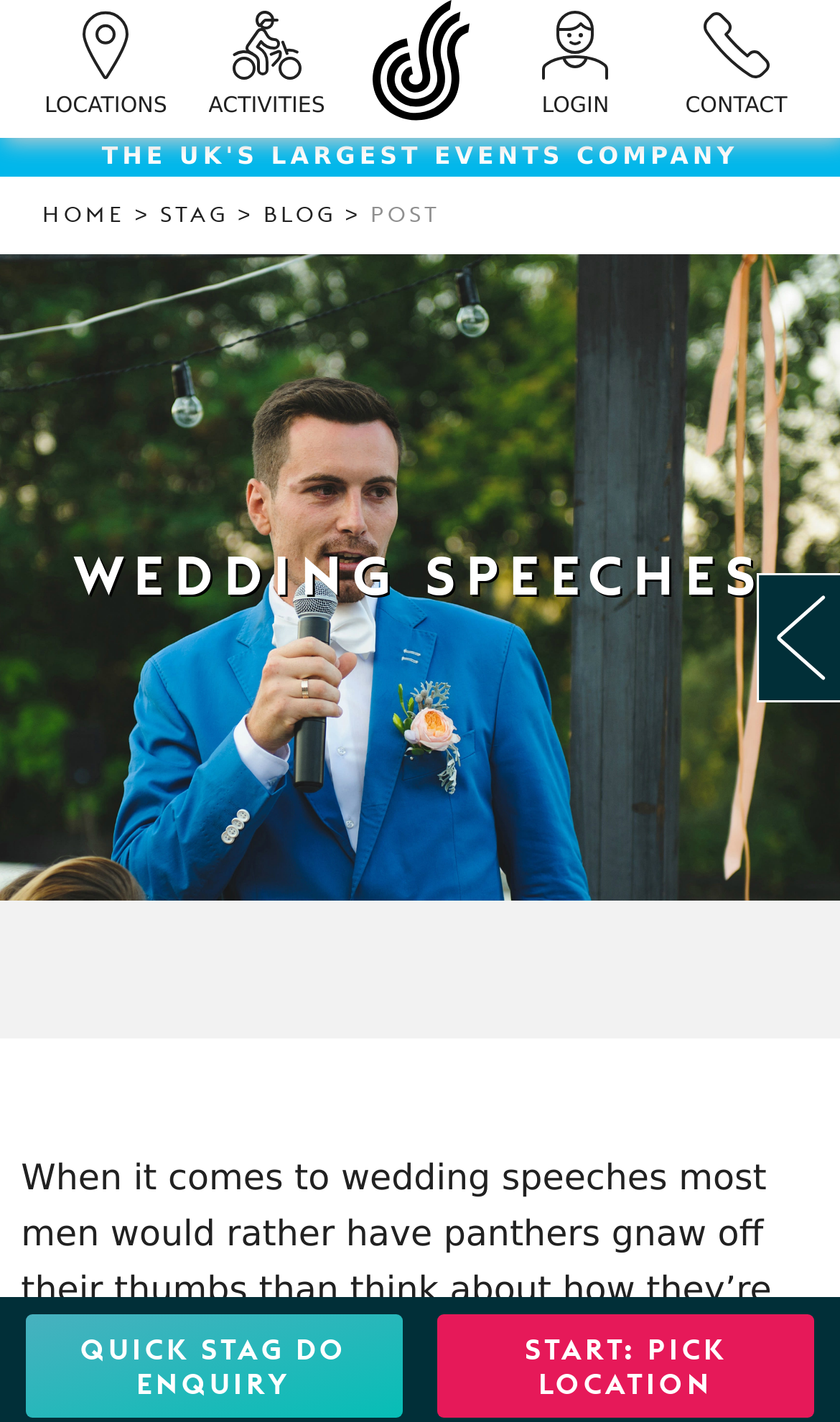Find the bounding box coordinates of the element to click in order to complete the given instruction: "pick a location."

[0.52, 0.924, 0.97, 0.997]